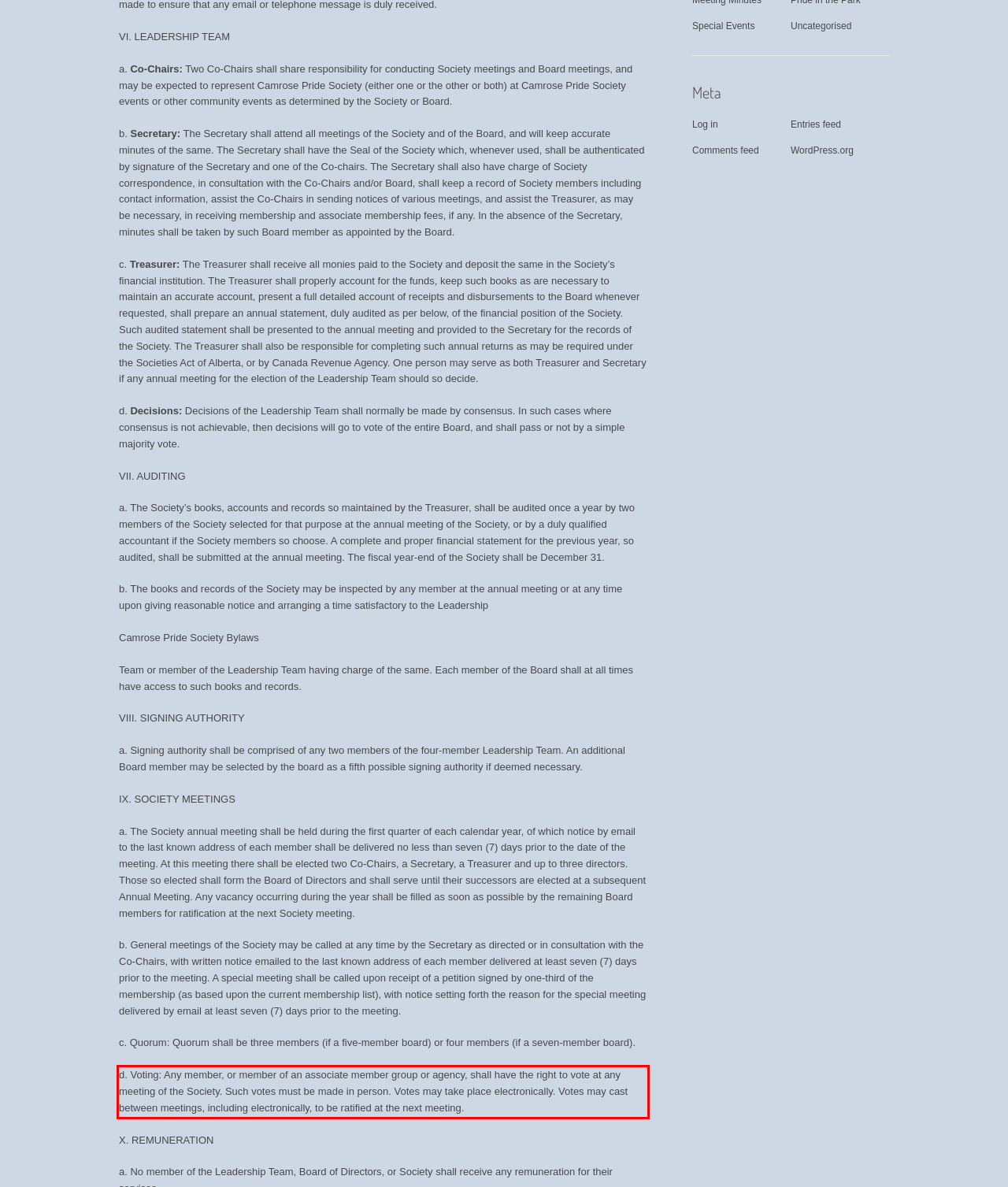Given a screenshot of a webpage with a red bounding box, extract the text content from the UI element inside the red bounding box.

d. Voting: Any member, or member of an associate member group or agency, shall have the right to vote at any meeting of the Society. Such votes must be made in person. Votes may take place electronically. Votes may cast between meetings, including electronically, to be ratified at the next meeting.